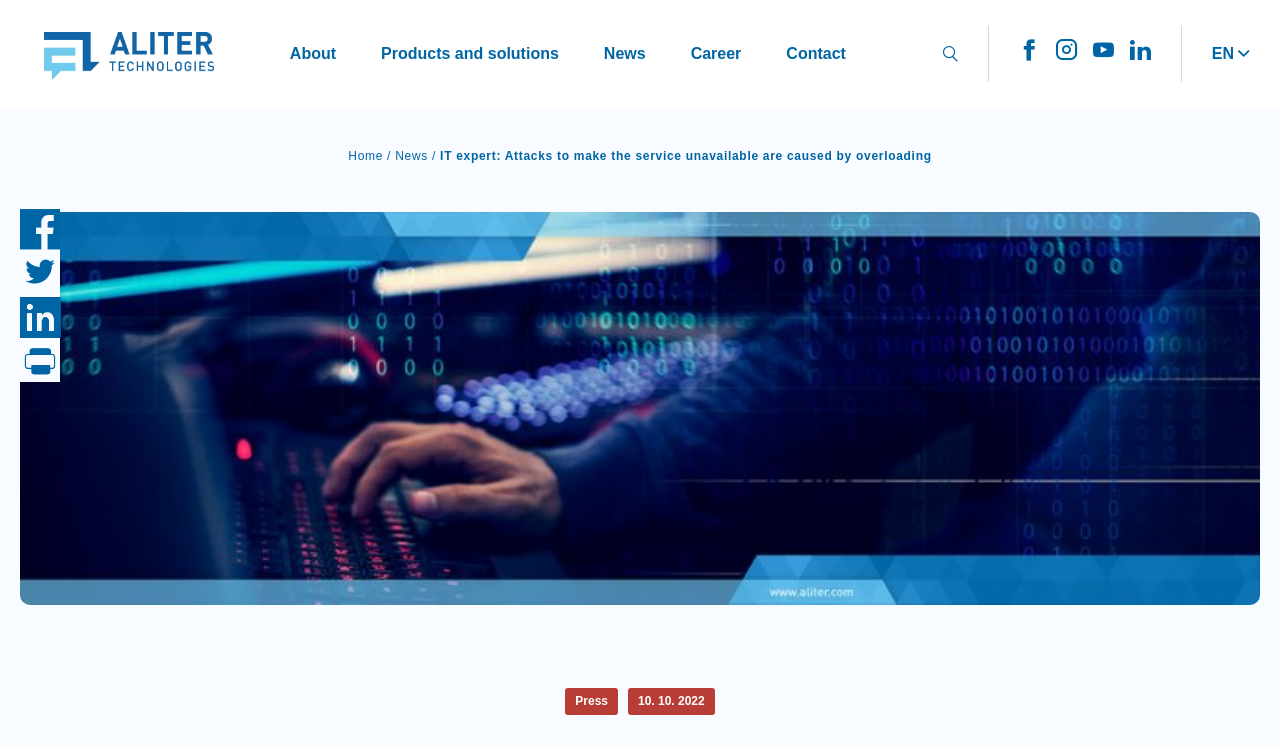Identify the bounding box coordinates of the clickable section necessary to follow the following instruction: "Click on the 'facebook' button". The coordinates should be presented as four float numbers from 0 to 1, i.e., [left, top, right, bottom].

[0.016, 0.282, 0.047, 0.34]